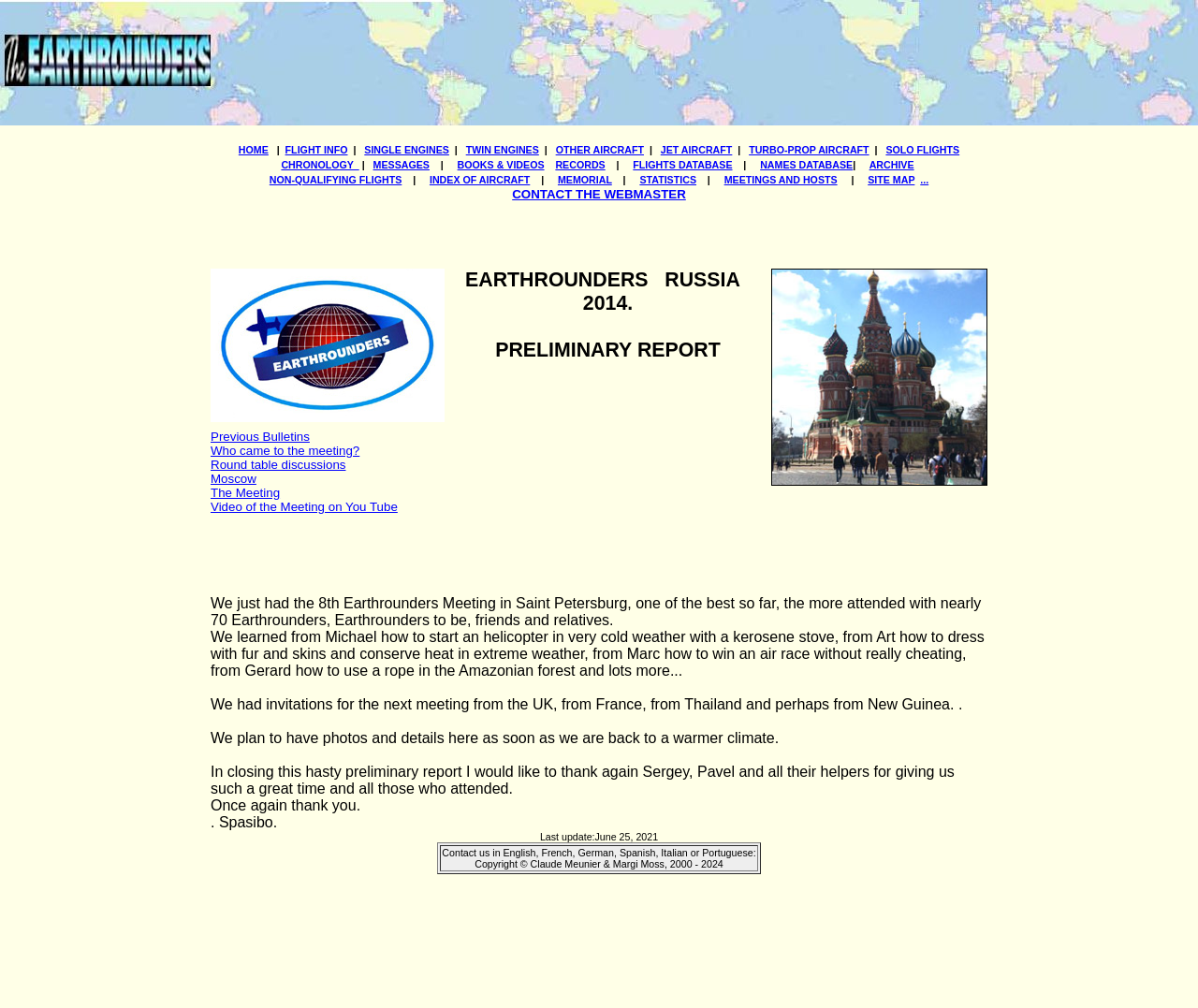Respond to the question below with a single word or phrase:
How many links are there in the top navigation menu?

12